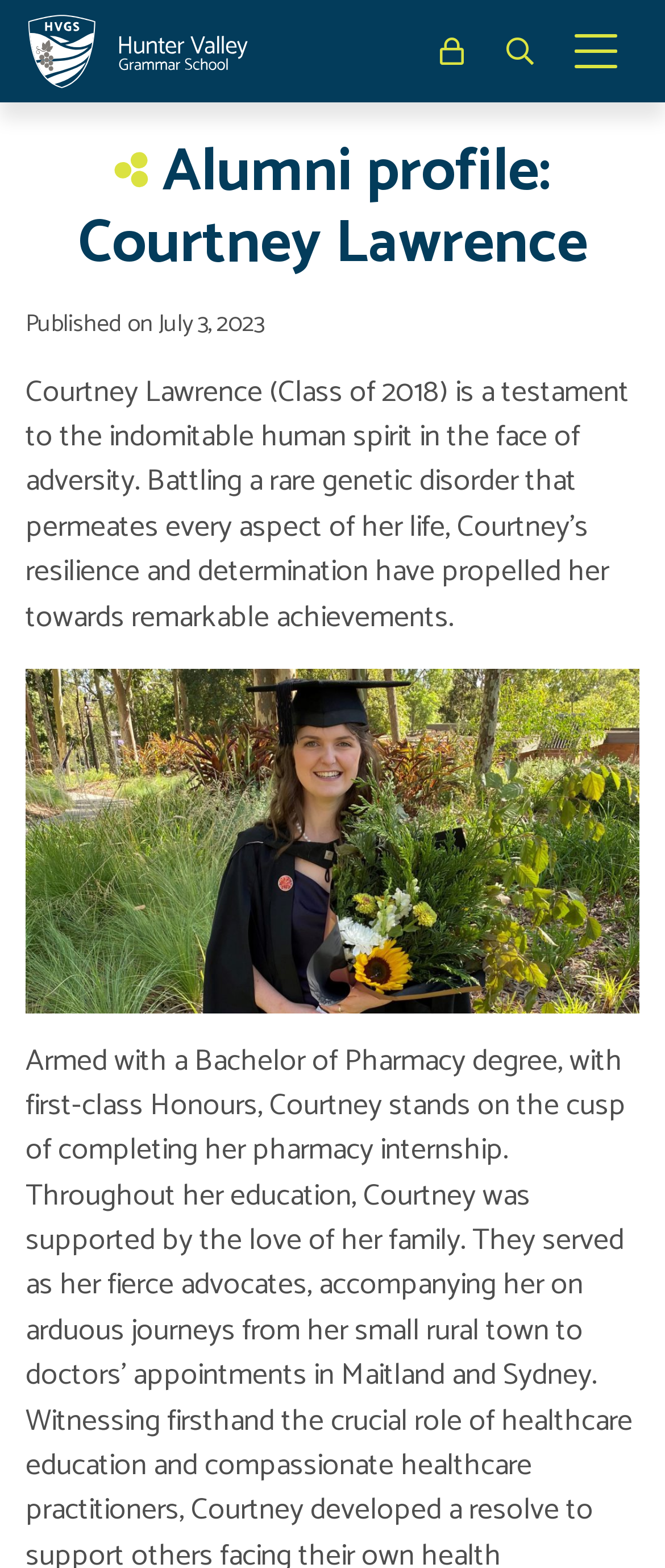Please find and generate the text of the main header of the webpage.

 Alumni profile: Courtney Lawrence